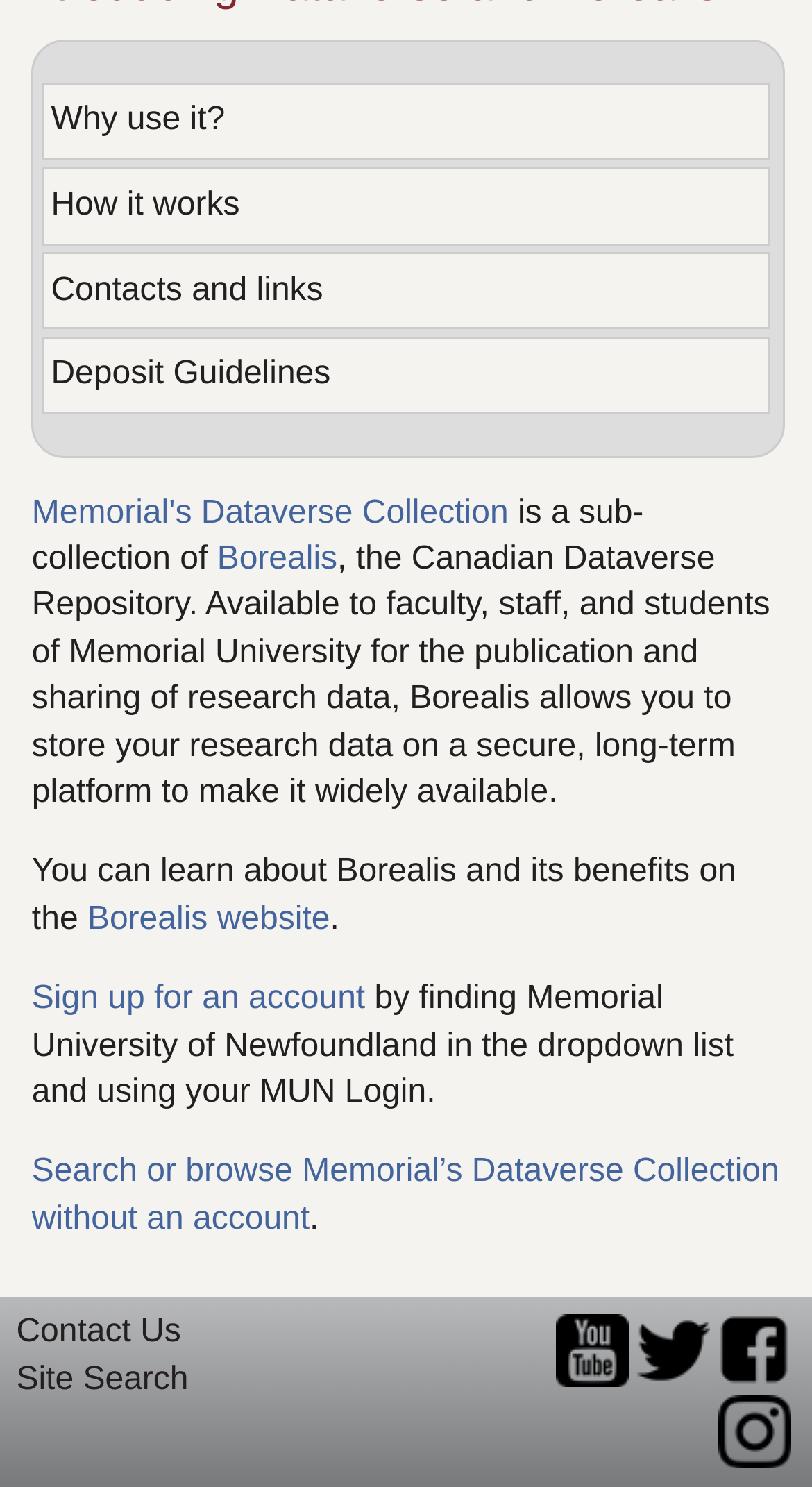Provide the bounding box coordinates of the HTML element described by the text: "Why use it?".

[0.051, 0.055, 0.95, 0.108]